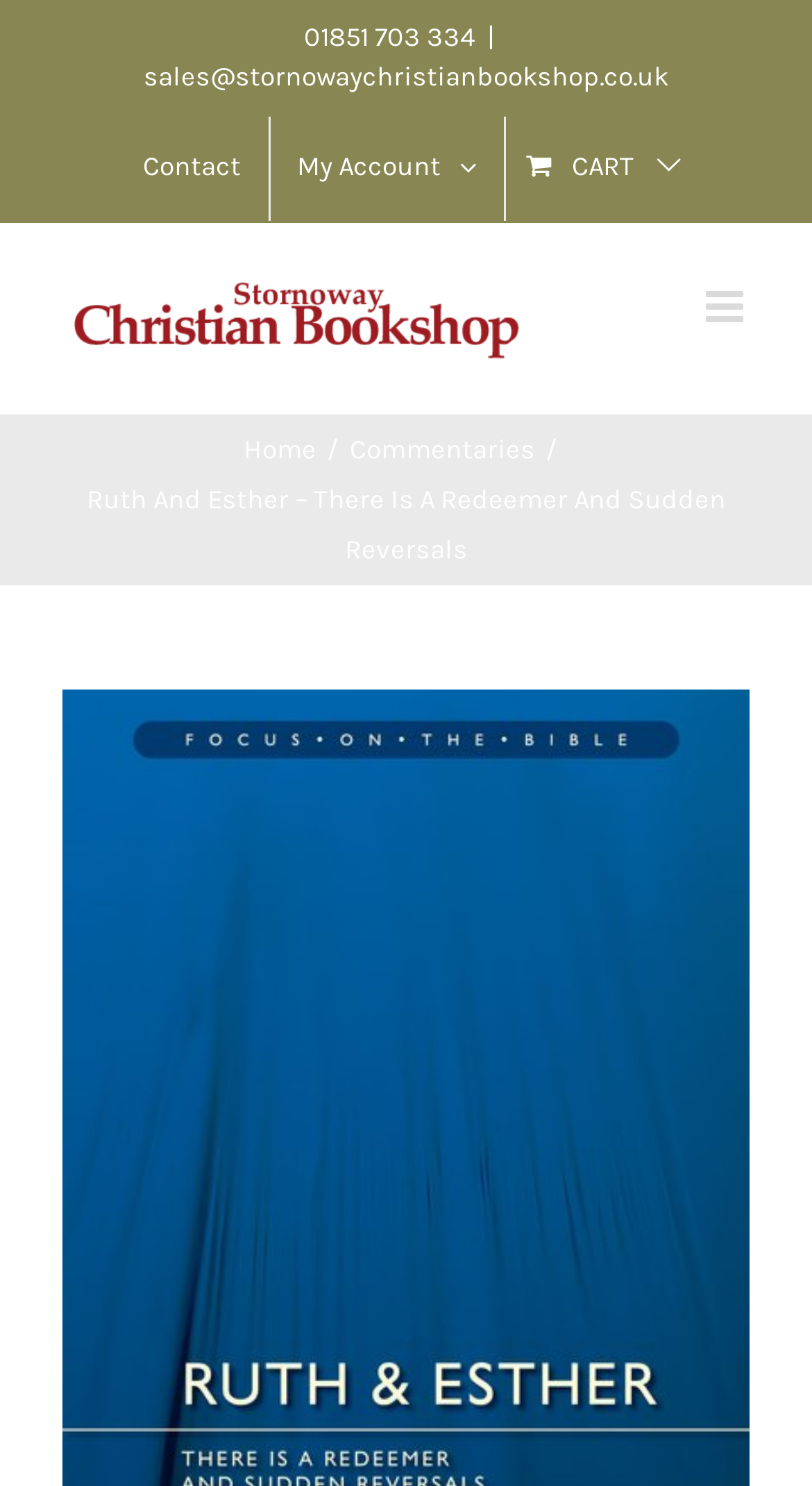Identify the bounding box coordinates for the UI element described by the following text: "alt="Stornoway Christian Bookshop Logo"". Provide the coordinates as four float numbers between 0 and 1, in the format [left, top, right, bottom].

[0.077, 0.177, 0.654, 0.249]